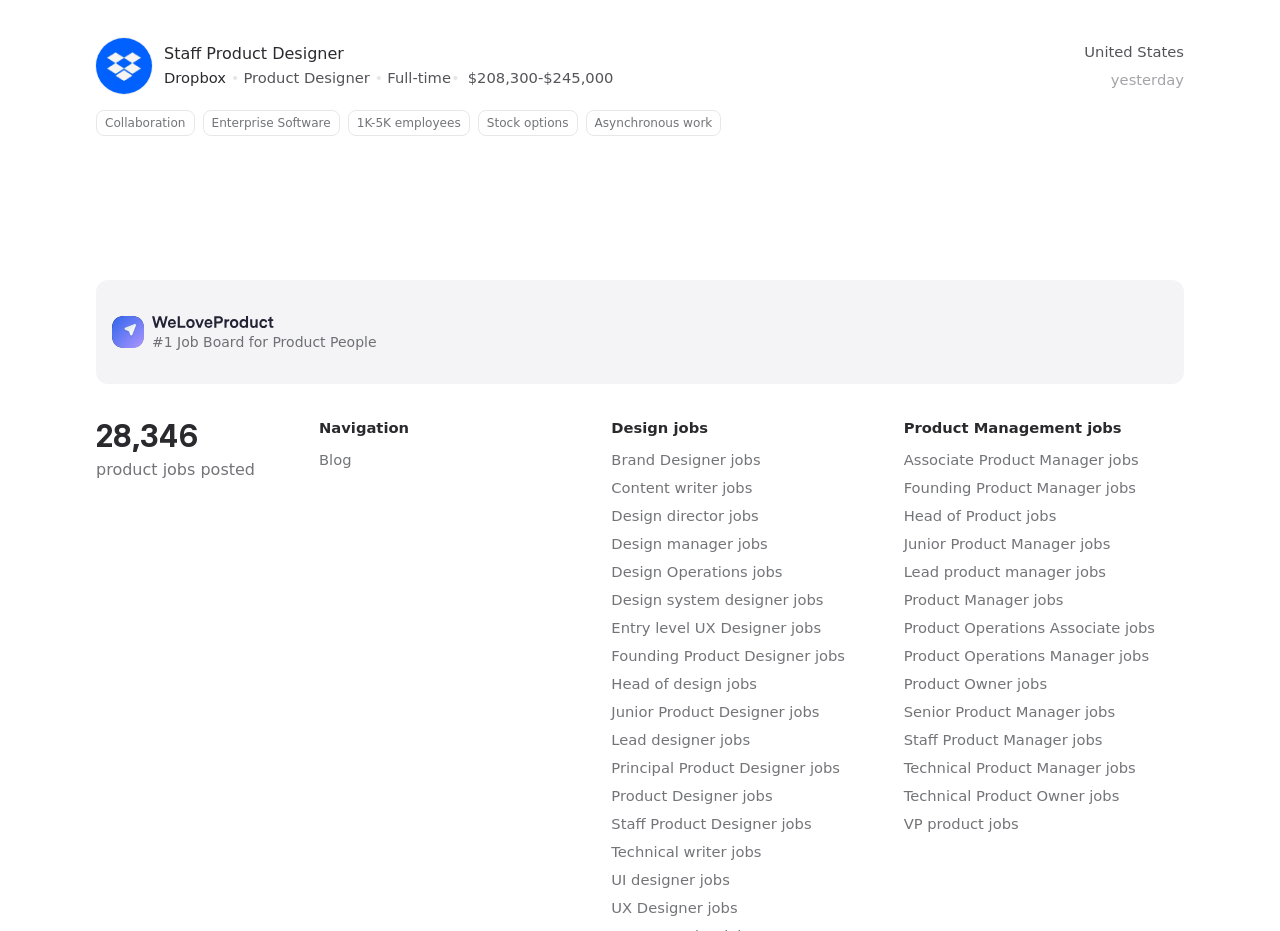Answer succinctly with a single word or phrase:
What is the company logo at the top left?

Dropbox logo